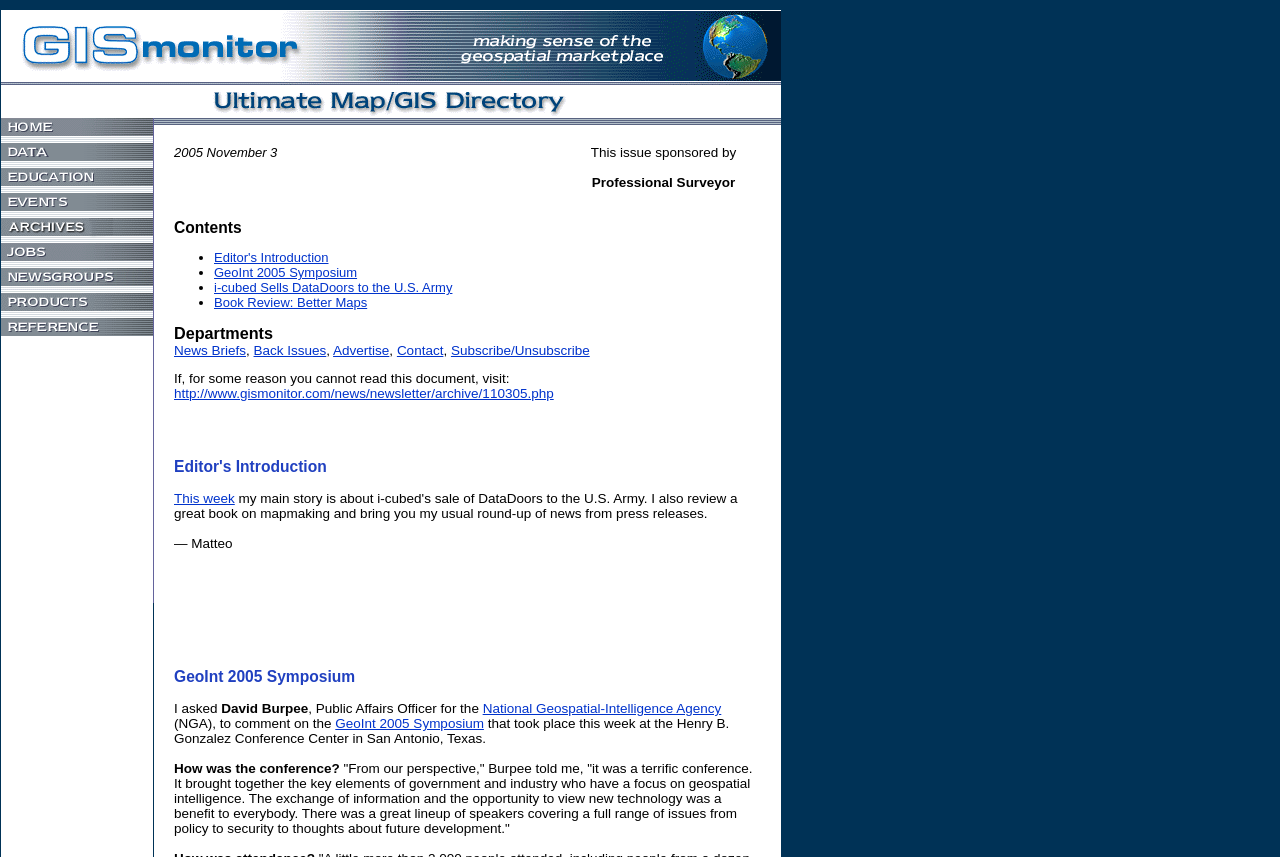What is the location of the Henry B. Gonzalez Conference Center?
Please give a detailed and elaborate answer to the question.

The location of the Henry B. Gonzalez Conference Center is mentioned in the article as San Antonio, Texas, where the GeoInt 2005 Symposium took place.